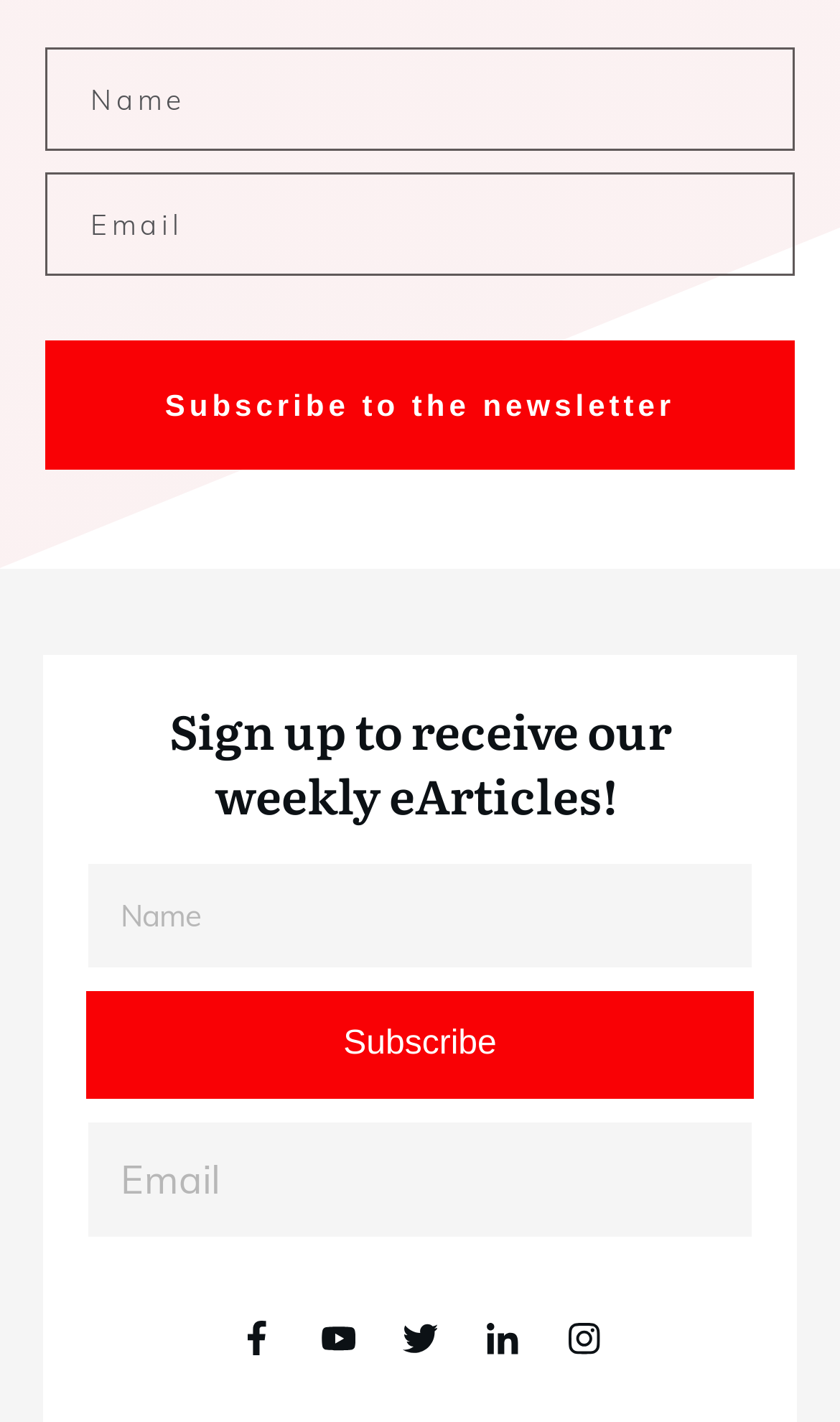Predict the bounding box of the UI element based on this description: "name="email" placeholder="Email"".

[0.054, 0.121, 0.946, 0.193]